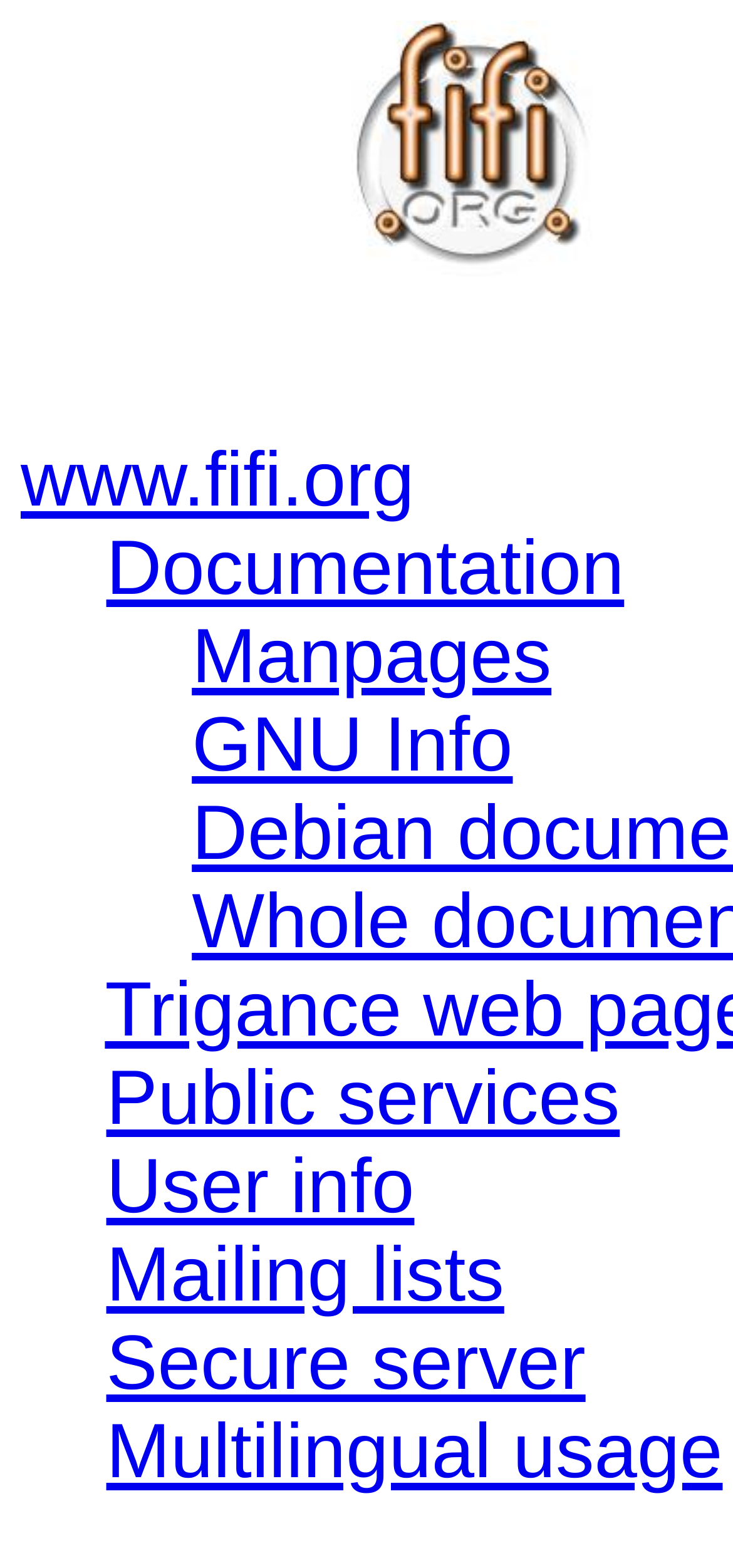Please determine the bounding box coordinates for the element that should be clicked to follow these instructions: "visit www.fifi.org".

[0.028, 0.278, 0.565, 0.333]